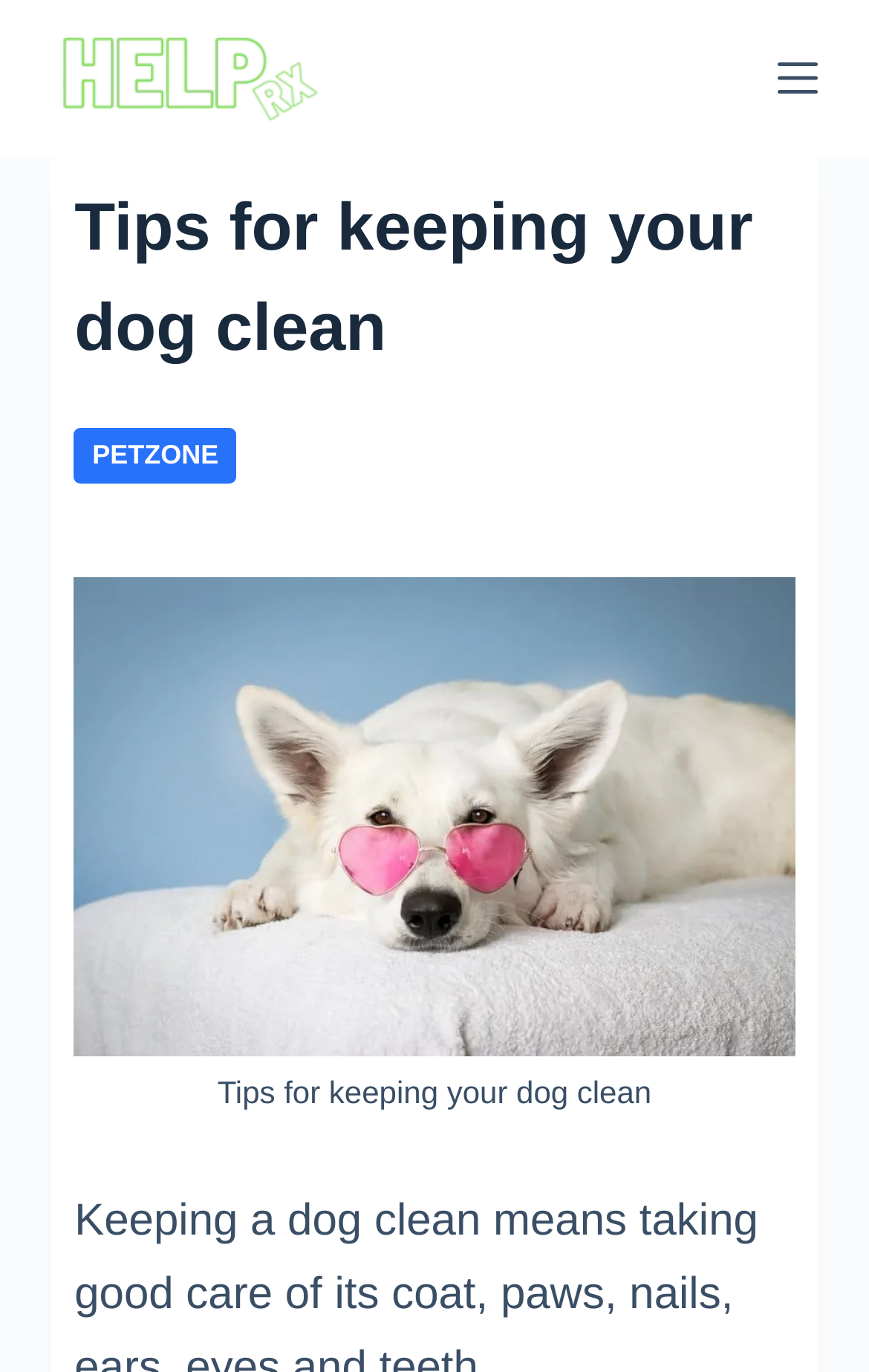Given the element description, predict the bounding box coordinates in the format (top-left x, top-left y, bottom-right x, bottom-right y), using floating point numbers between 0 and 1: alt="Help-Rx.Net Logo1"

[0.06, 0.024, 0.375, 0.089]